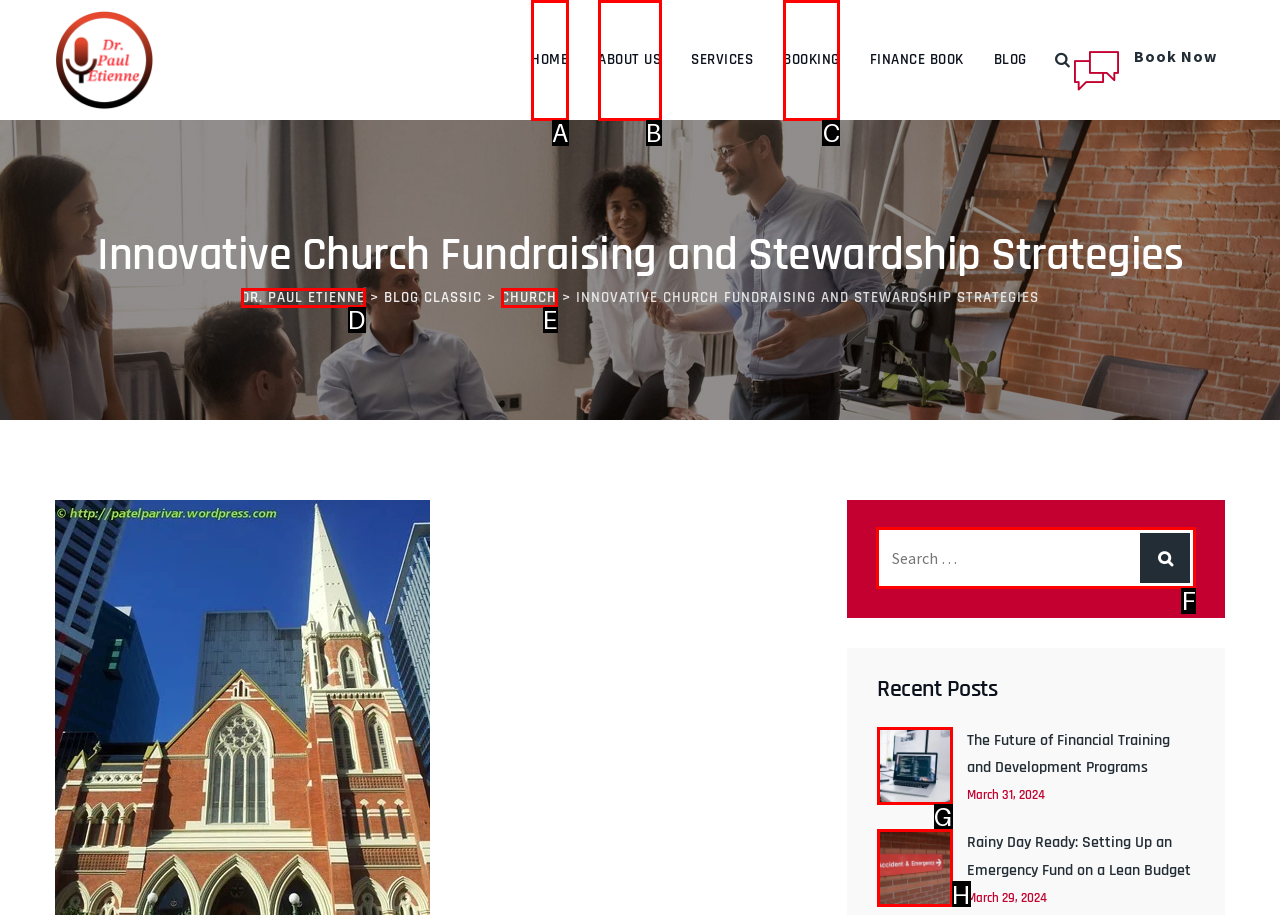Please indicate which HTML element should be clicked to fulfill the following task: Search for something. Provide the letter of the selected option.

F